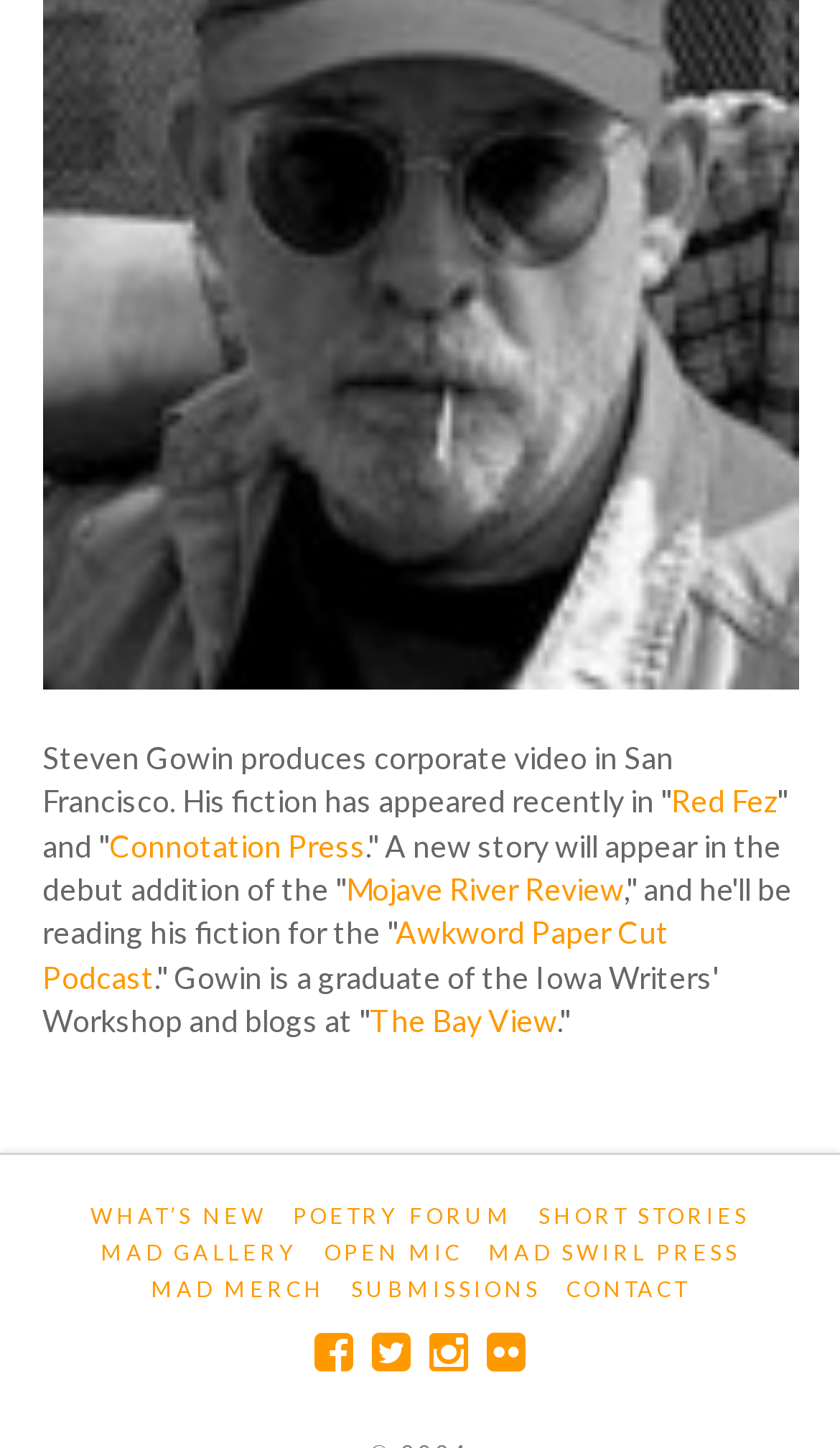Using the provided element description "RSS", determine the bounding box coordinates of the UI element.

None